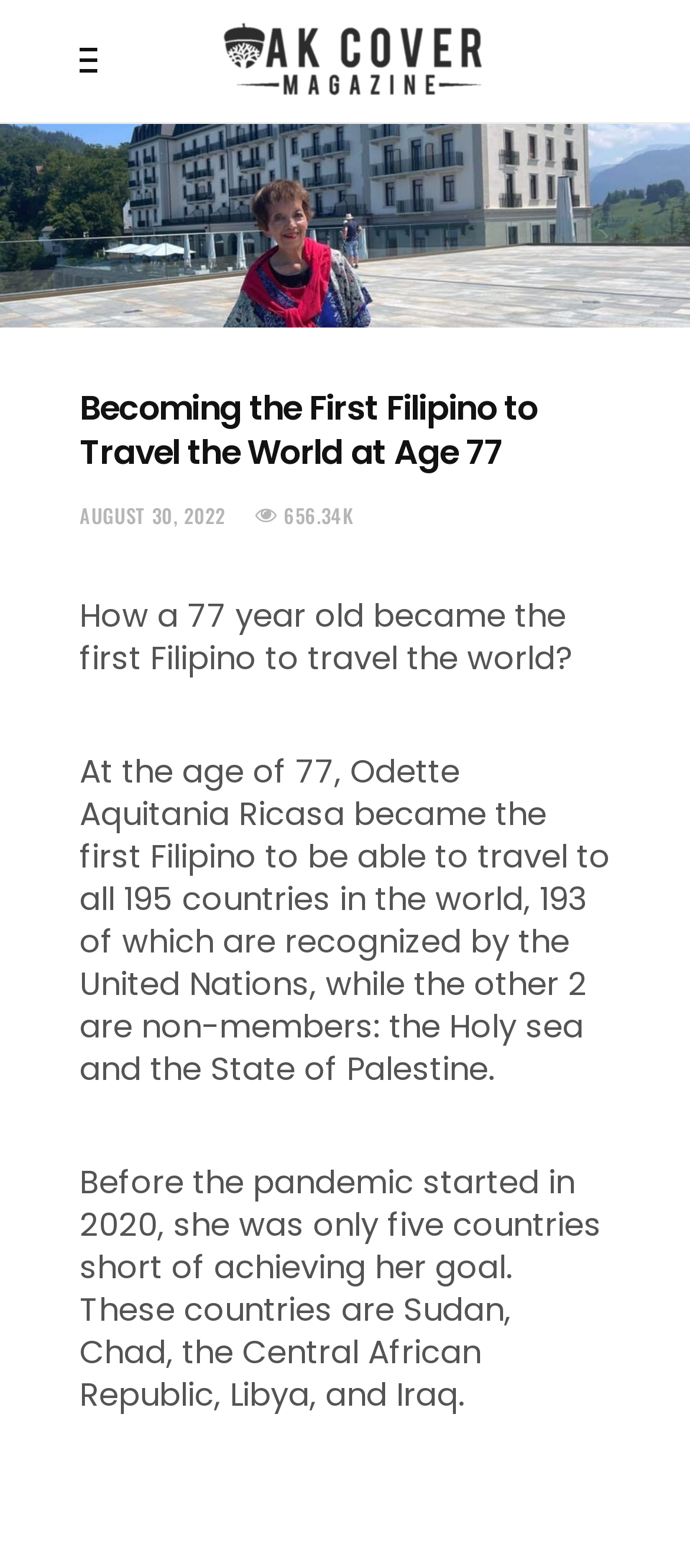Give a full account of the webpage's elements and their arrangement.

The webpage is about the inspiring story of Odette Aquitania Ricasa, a 77-year-old Filipino who became the first person from the Philippines to travel to all 195 countries in the world. 

At the top left of the page, there is a link, and next to it, on the top center, is the mobile logo of OAK COVER Magazine. Below the mobile logo, there is a heading that reads "Becoming the First Filipino to Travel the World at Age 77". 

On the top right, there is a link showing the date "AUGUST 30, 2022", and next to it, is a static text displaying the number "656.34K". 

Below the heading, there is a brief summary of the story, which reads "How a 77 year old became the first Filipino to travel the world?". 

Following this summary, there is a detailed paragraph about Odette's achievement, explaining that she traveled to all 195 countries, including 193 recognized by the United Nations, and the other two being non-members. 

Below this paragraph, there is another paragraph that provides more context, stating that before the pandemic started in 2020, Odette was only five countries short of achieving her goal, which were Sudan, Chad, the Central African Republic, Libya, and Iraq.